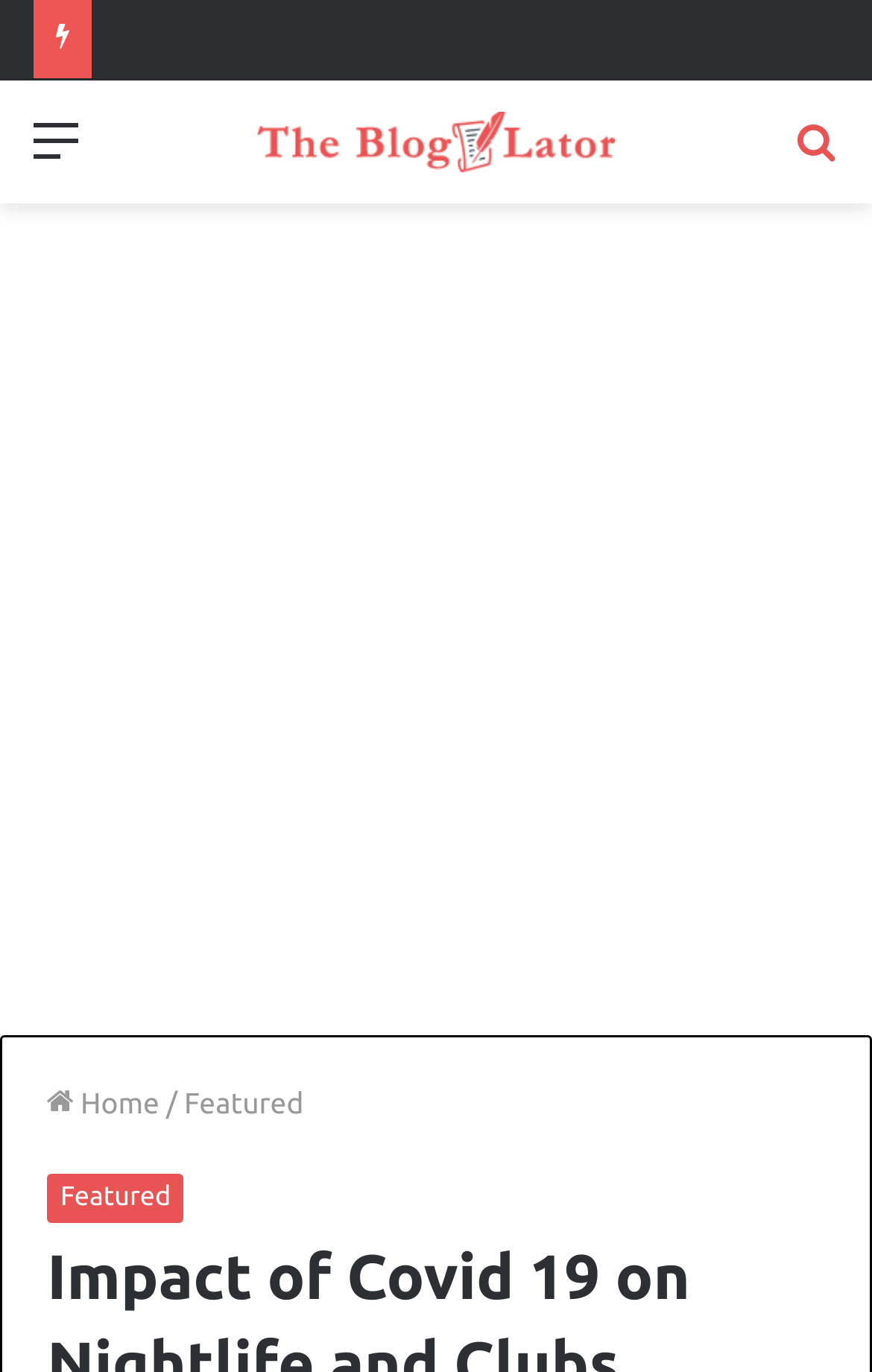Using the element description: "Featured", determine the bounding box coordinates. The coordinates should be in the format [left, top, right, bottom], with values between 0 and 1.

[0.211, 0.793, 0.348, 0.816]